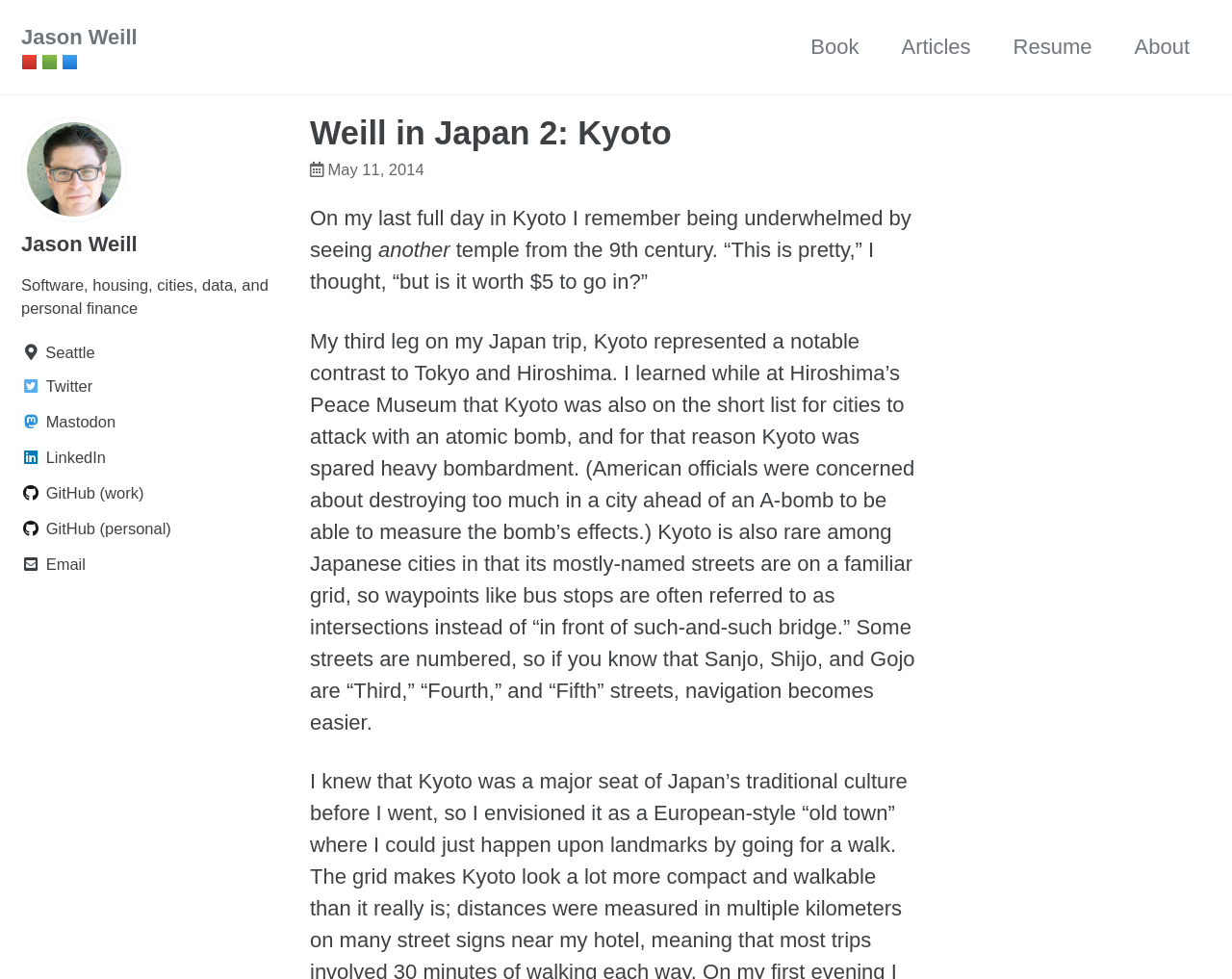Can you show the bounding box coordinates of the region to click on to complete the task described in the instruction: "Click on the 'Book' link"?

[0.658, 0.032, 0.697, 0.064]